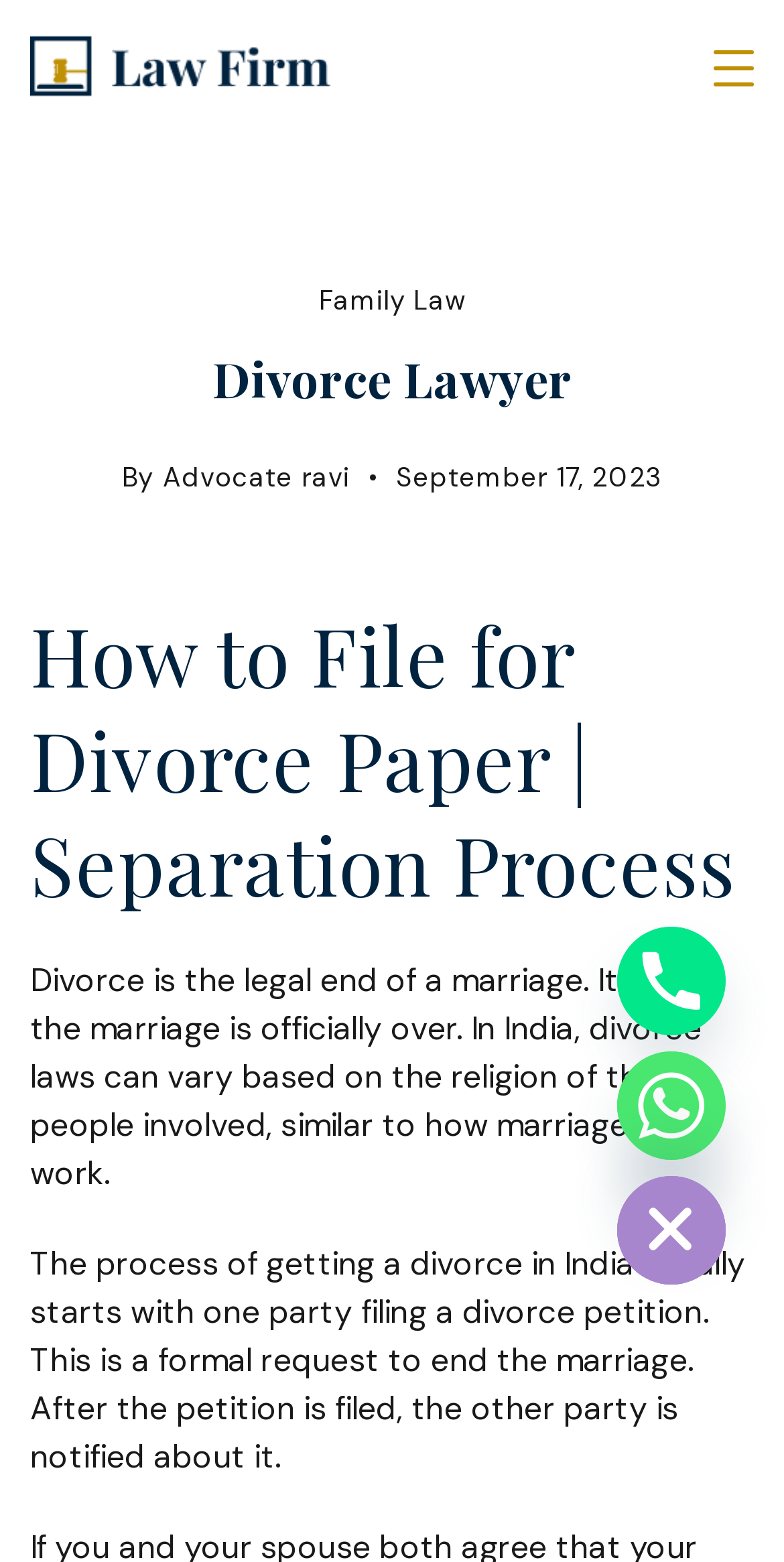Could you please study the image and provide a detailed answer to the question:
What is the link text next to the image with the text 'Matrimonial Lawyer in Delhi'

I found an image element with the text 'Matrimonial Lawyer in Delhi' and a link element with the same text next to it. The link text is clearly 'Matrimonial Lawyer in Delhi'.